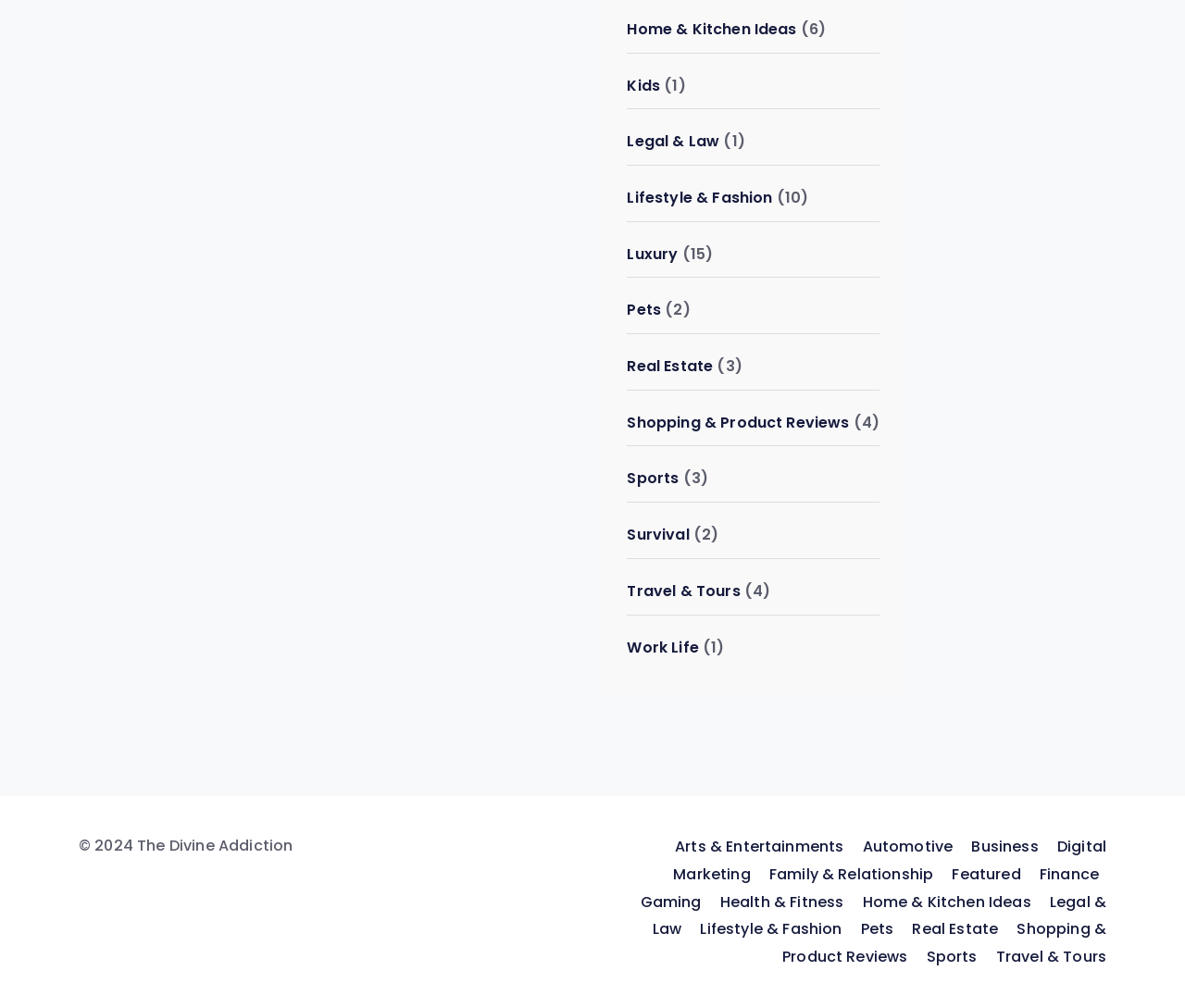Use a single word or phrase to answer the question: What is the category with the most subtopics?

Lifestyle & Fashion